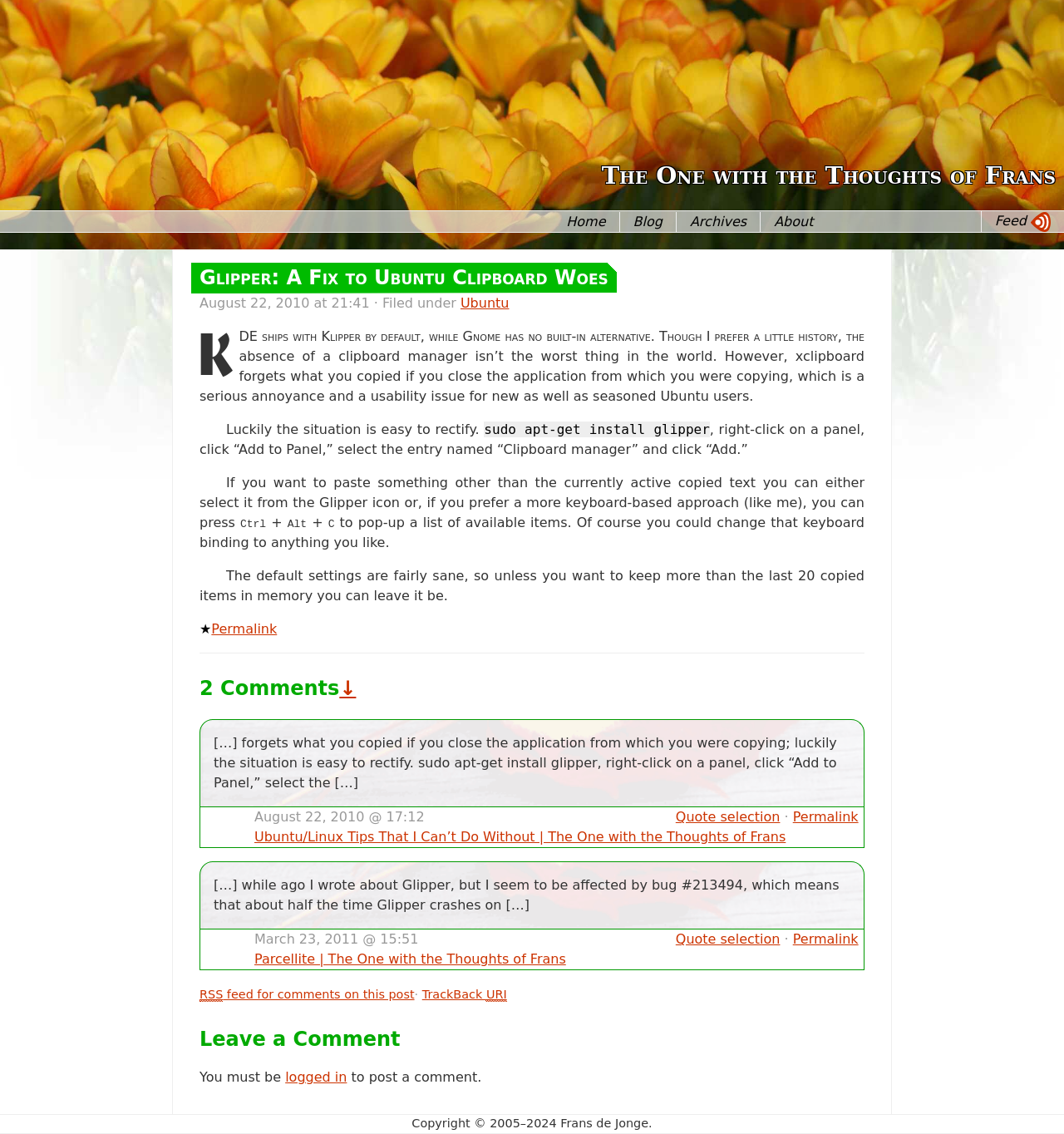Point out the bounding box coordinates of the section to click in order to follow this instruction: "Click the 'Home' link".

[0.52, 0.176, 0.582, 0.214]